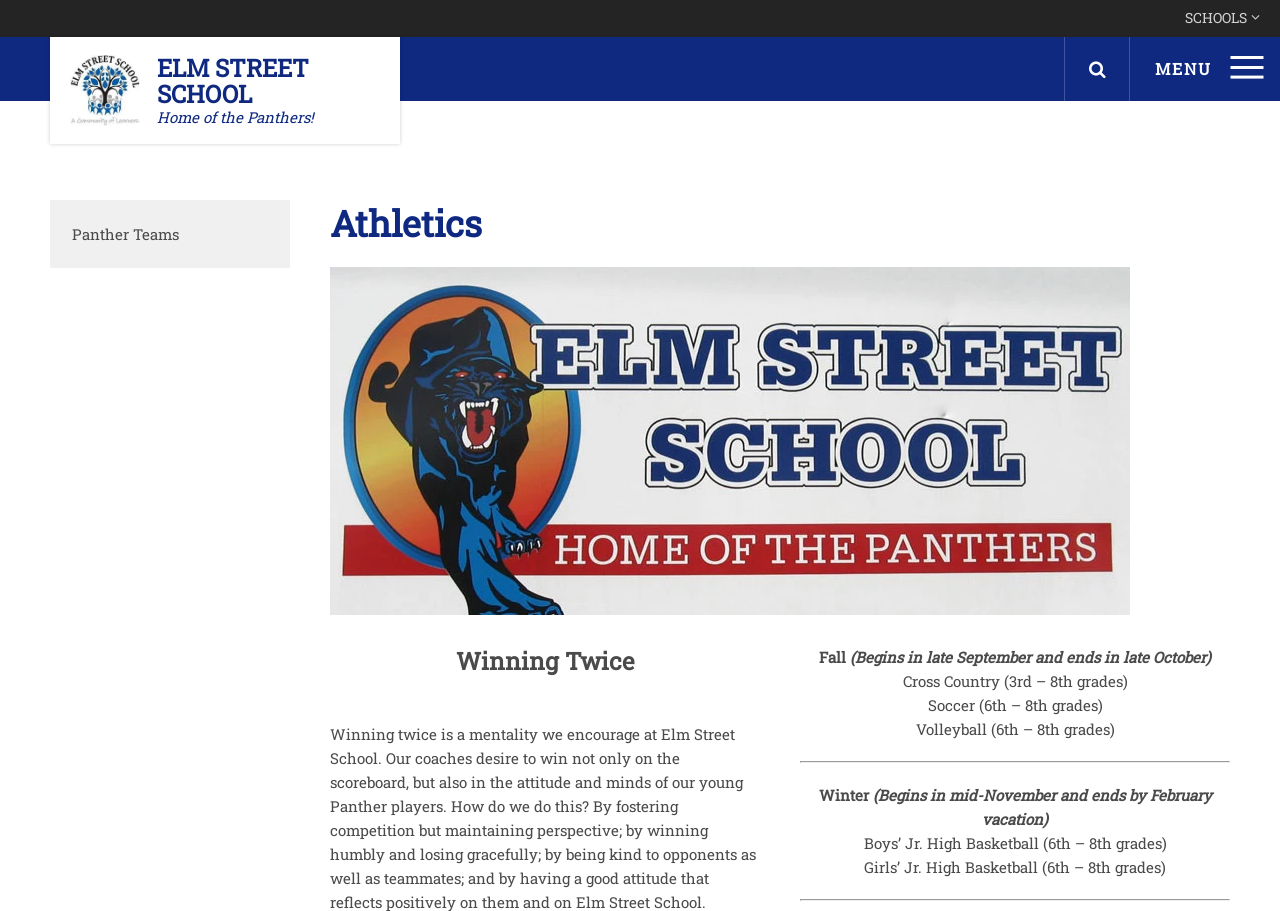Identify the coordinates of the bounding box for the element described below: "Menu". Return the coordinates as four float numbers between 0 and 1: [left, top, right, bottom].

[0.882, 0.04, 1.0, 0.111]